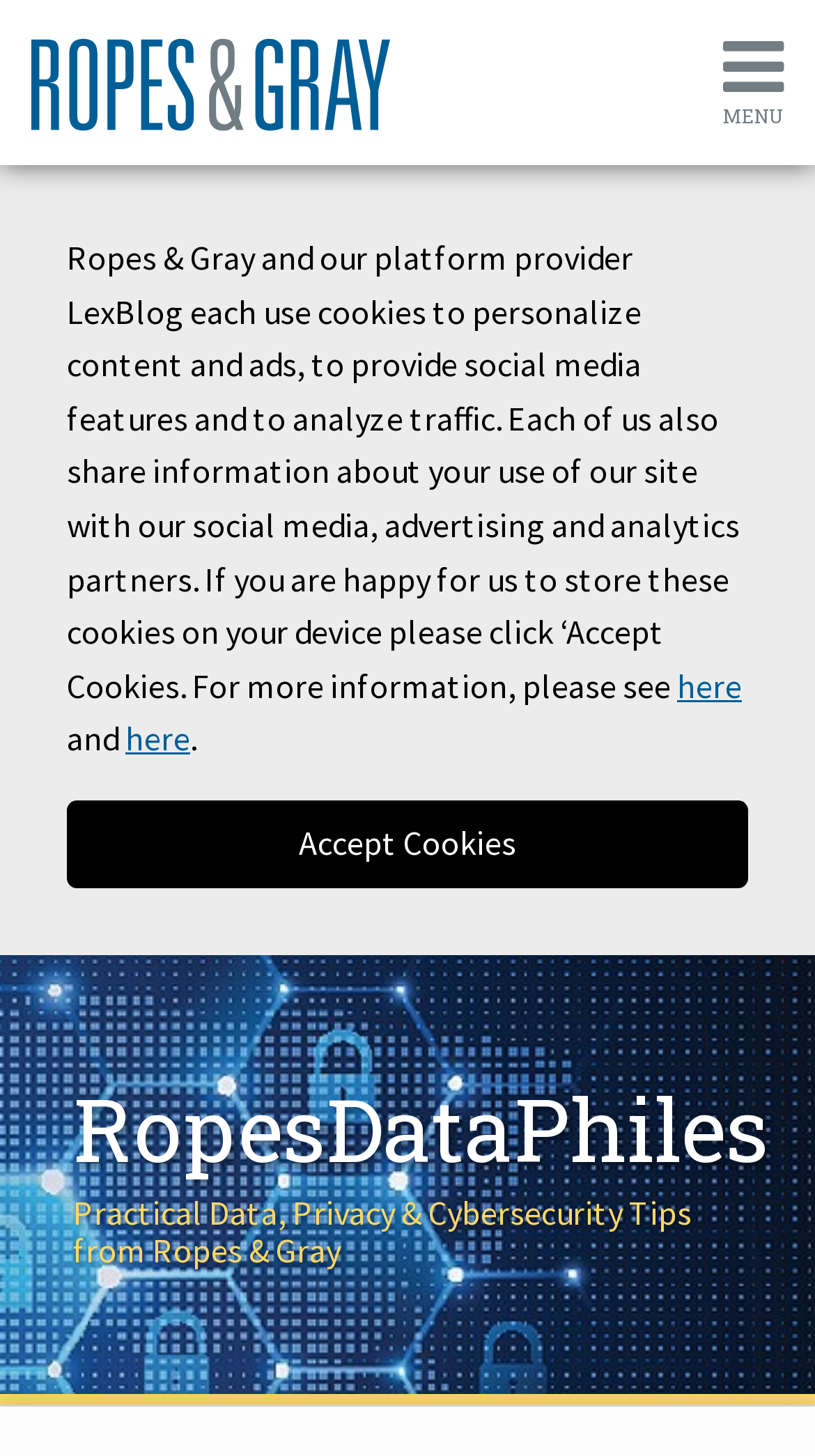What is the name of the law firm?
Give a single word or phrase as your answer by examining the image.

Ropes & Gray